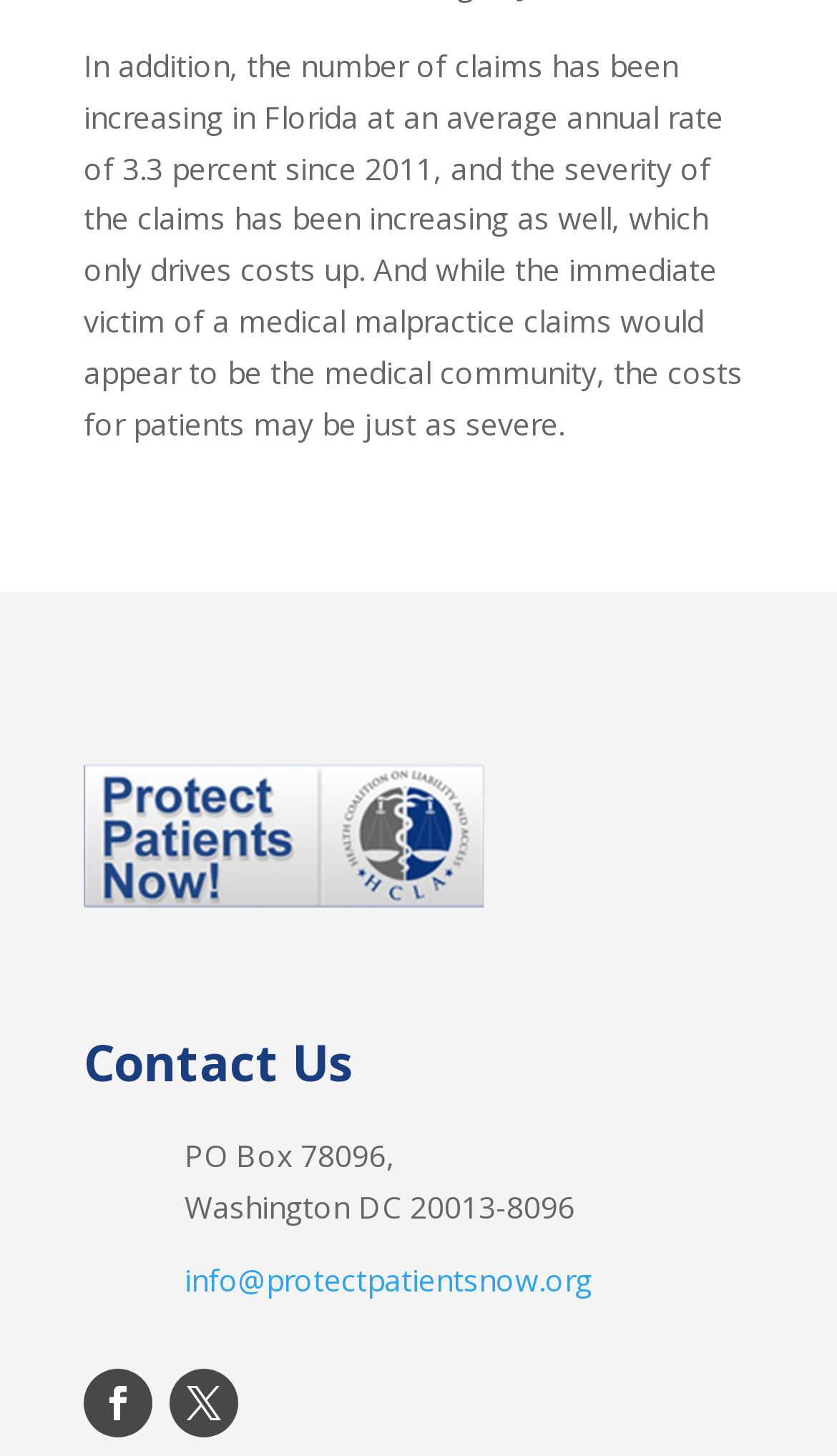Locate the UI element described by Follow in the provided webpage screenshot. Return the bounding box coordinates in the format (top-left x, top-left y, bottom-right x, bottom-right y), ensuring all values are between 0 and 1.

[0.203, 0.941, 0.285, 0.988]